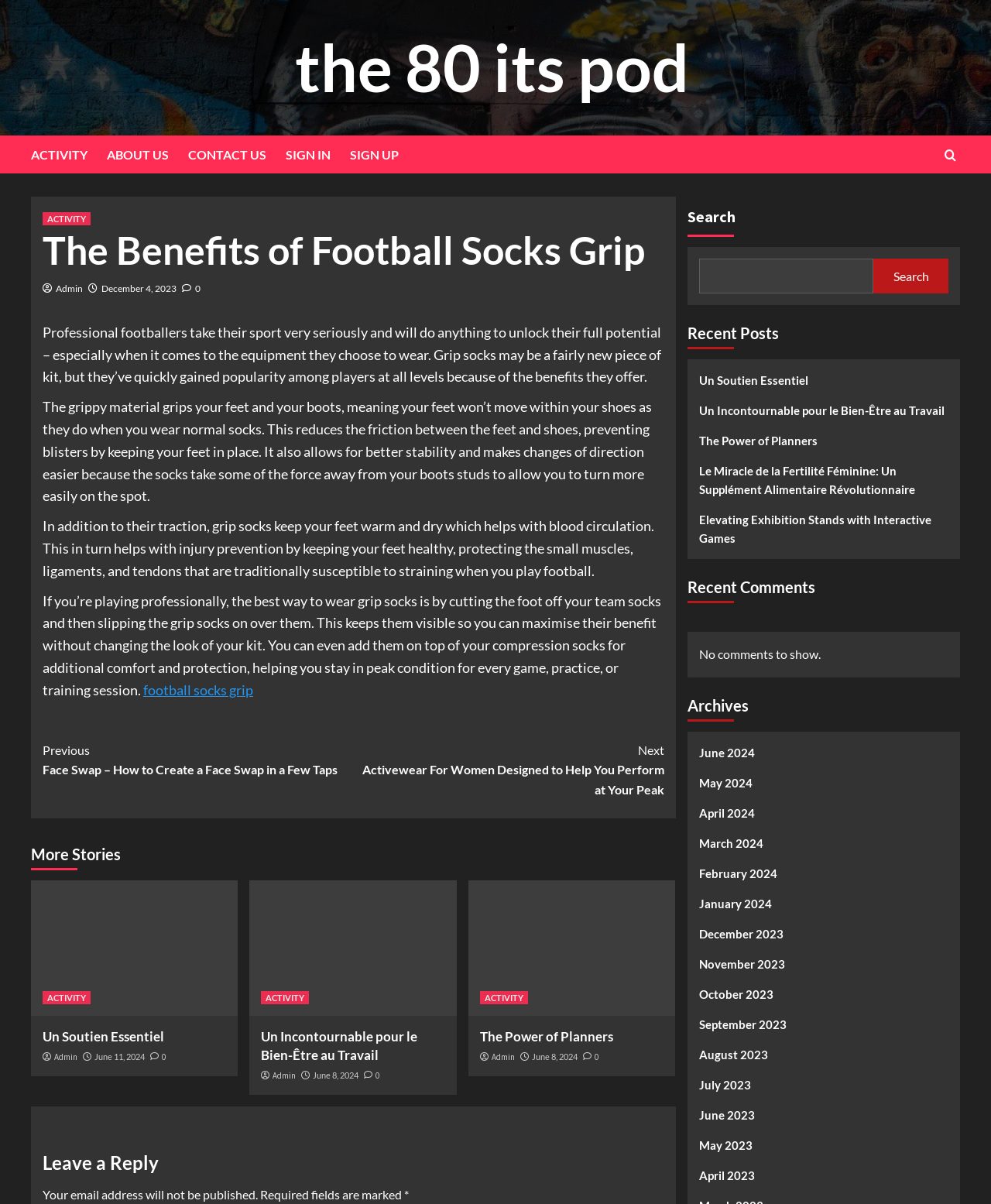Please identify the bounding box coordinates of the area I need to click to accomplish the following instruction: "Click on 'Back to top'".

None